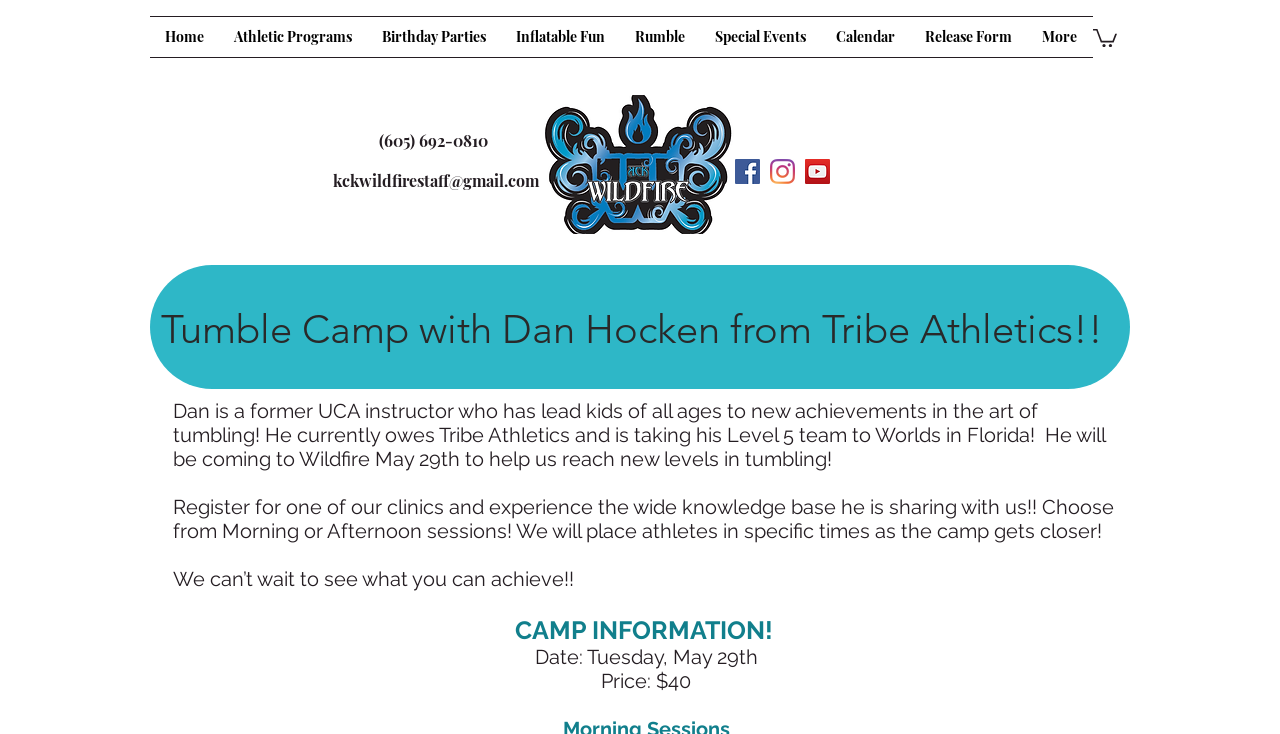Determine the bounding box coordinates for the clickable element to execute this instruction: "Click on Home". Provide the coordinates as four float numbers between 0 and 1, i.e., [left, top, right, bottom].

[0.117, 0.023, 0.171, 0.078]